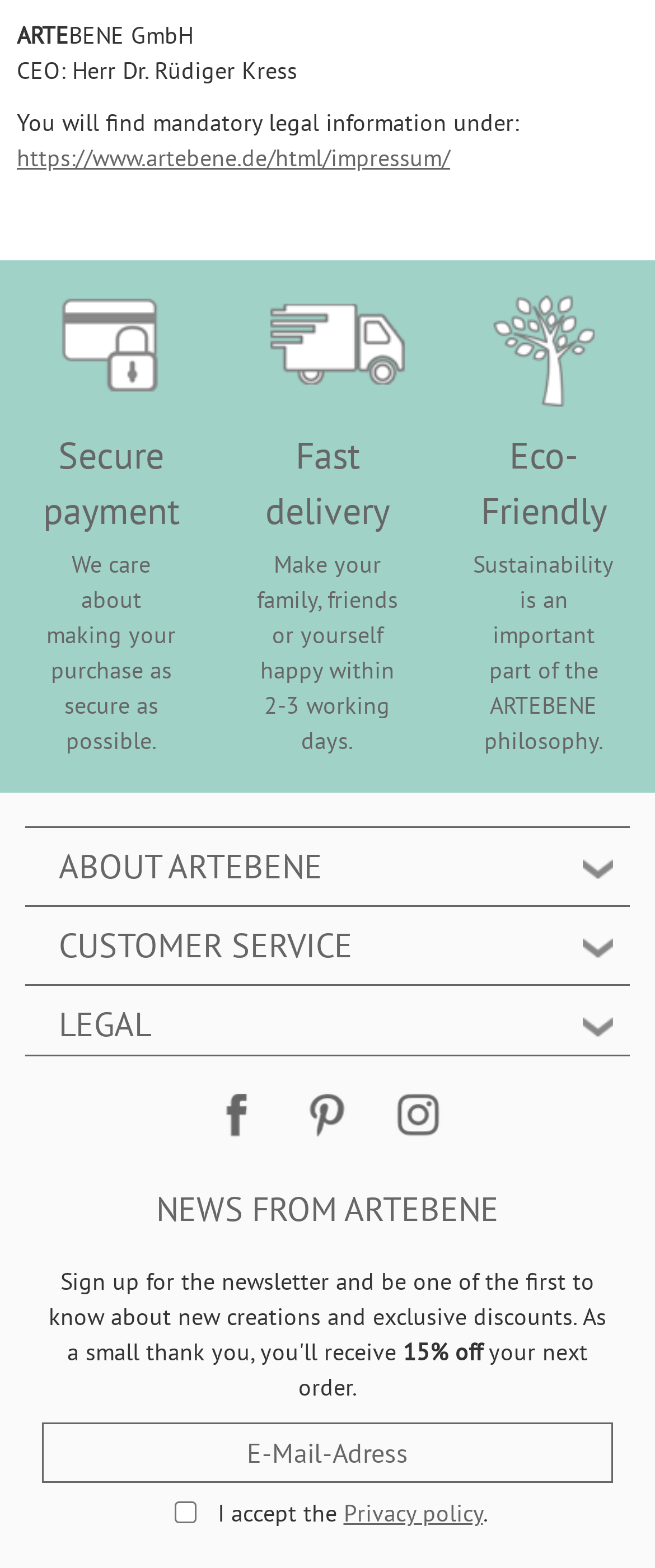What is the name of the company?
Using the image, respond with a single word or phrase.

ARTEBENE